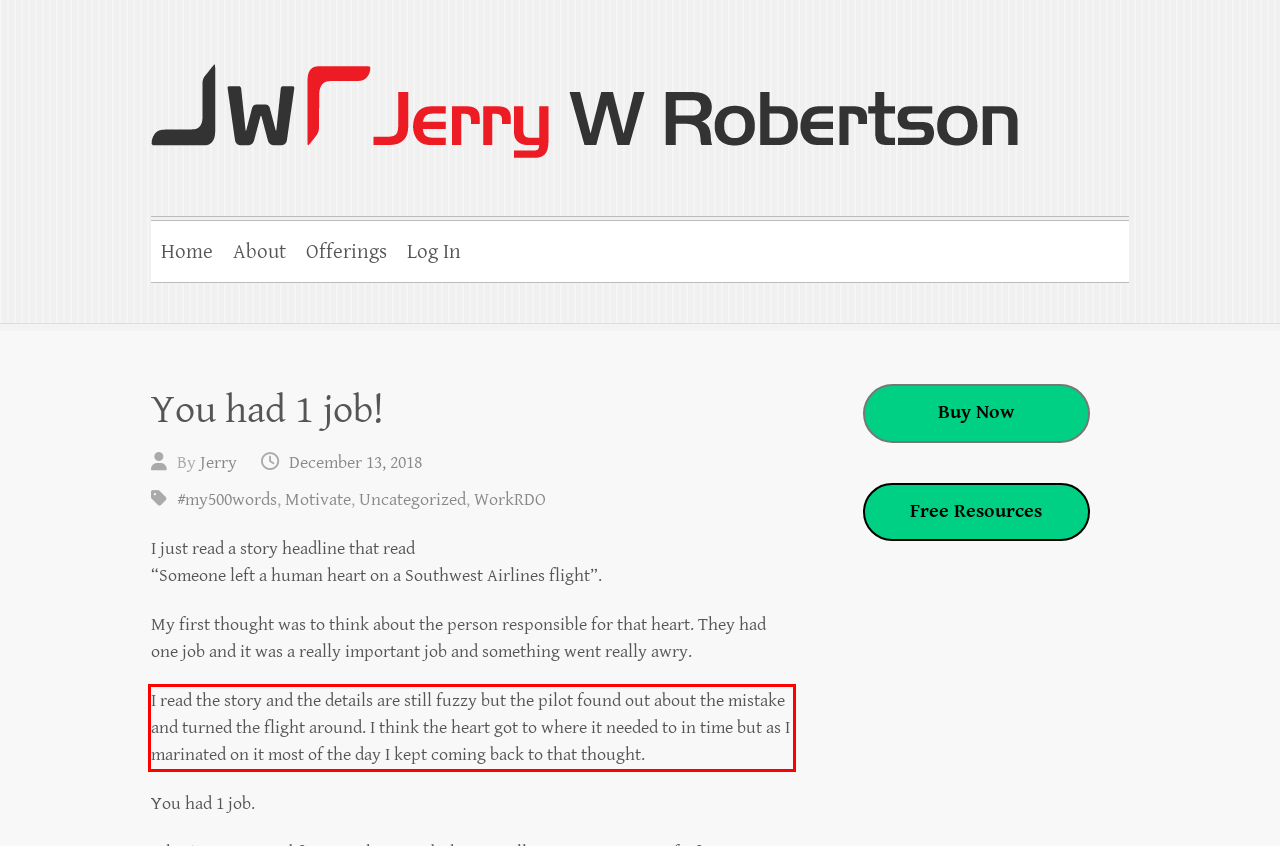Using the webpage screenshot, recognize and capture the text within the red bounding box.

I read the story and the details are still fuzzy but the pilot found out about the mistake and turned the flight around. I think the heart got to where it needed to in time but as I marinated on it most of the day I kept coming back to that thought.